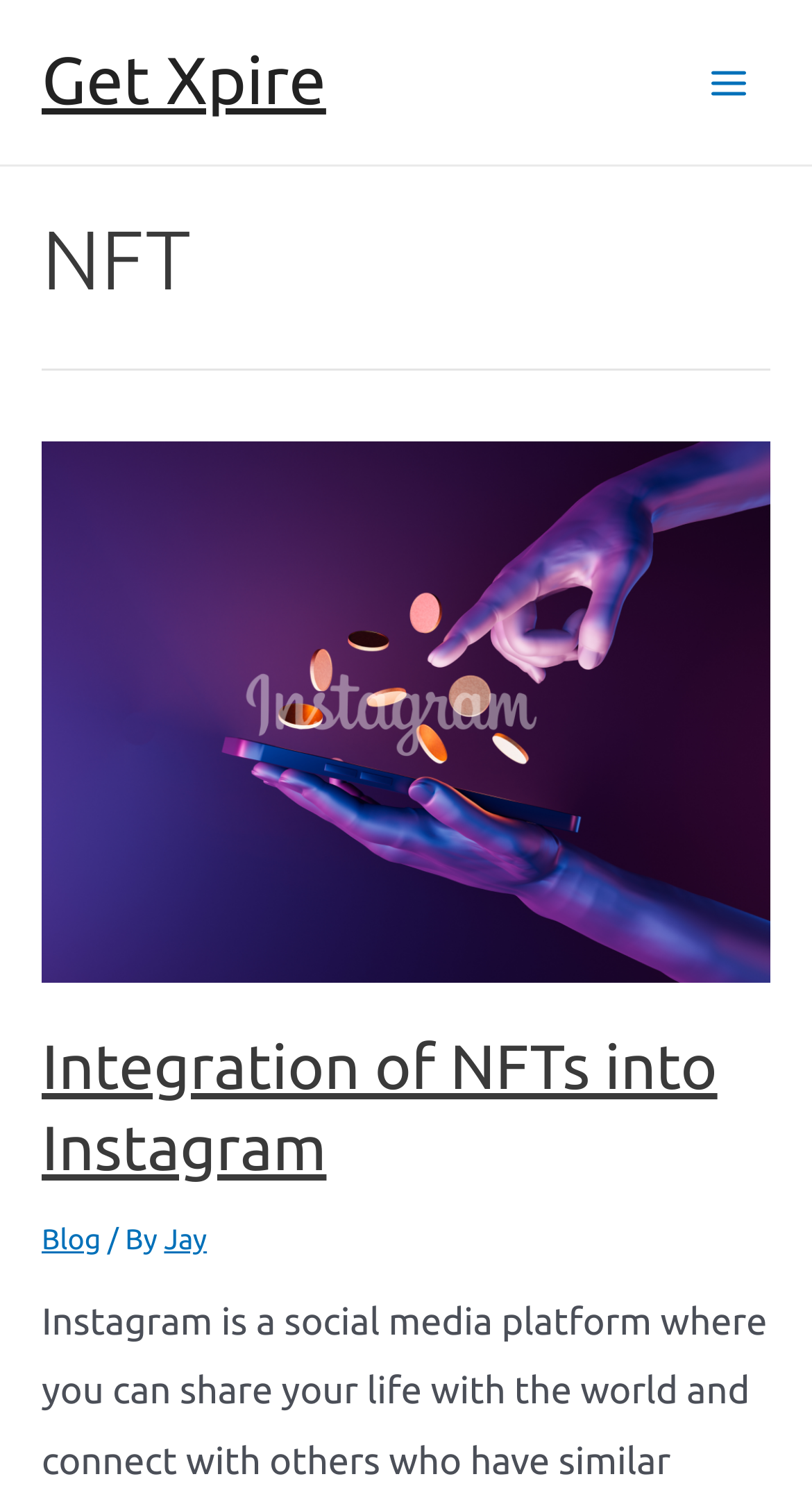What is the text next to the 'Blog' link?
Can you give a detailed and elaborate answer to the question?

I looked at the elements next to the 'Blog' link and found a StaticText element with the text '/ By' and a link element with the text 'Jay'. Therefore, the text next to the 'Blog' link is '/ By Jay'.